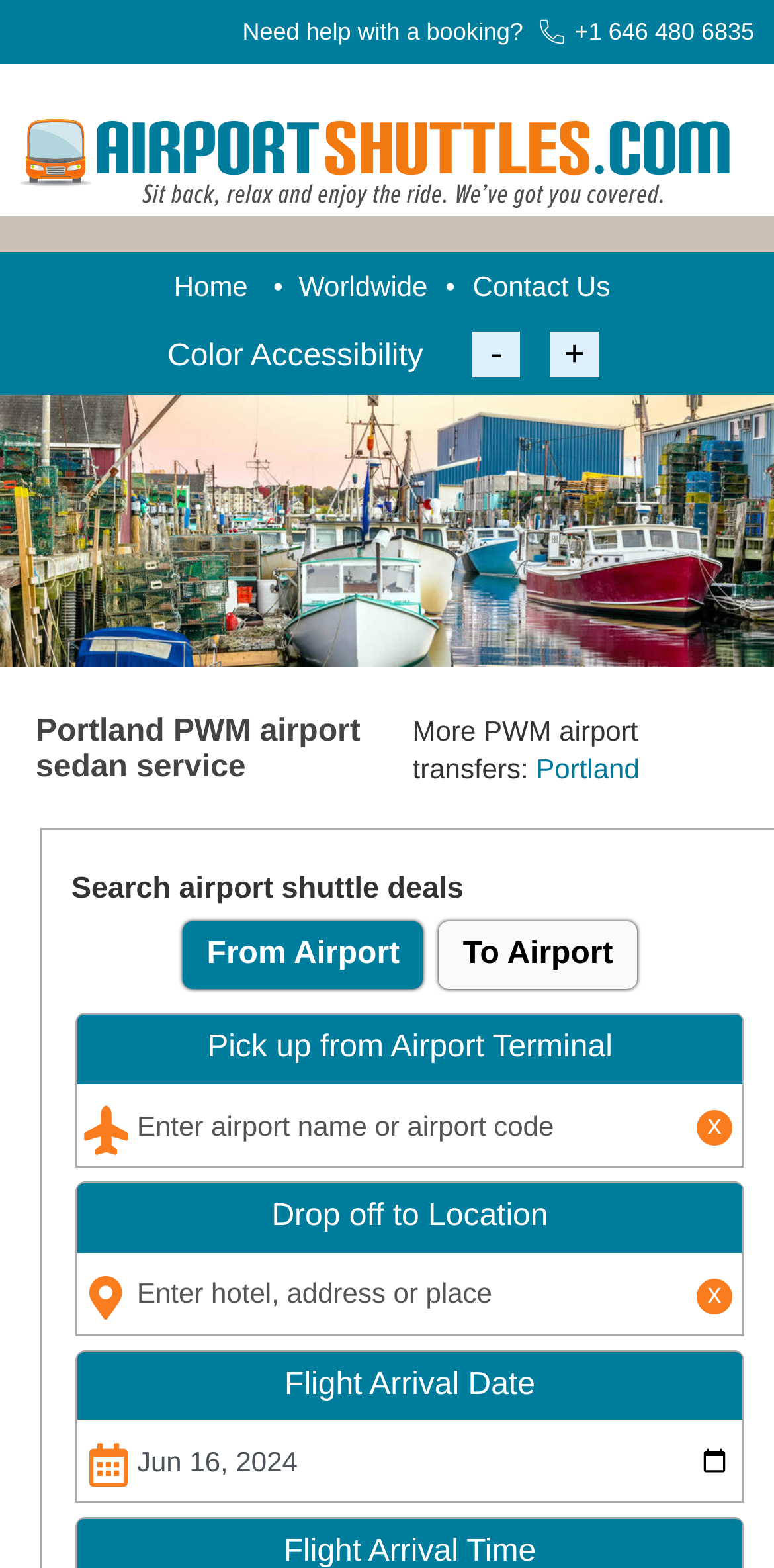Locate the bounding box coordinates of the area that needs to be clicked to fulfill the following instruction: "Pick up from Airport Terminal". The coordinates should be in the format of four float numbers between 0 and 1, namely [left, top, right, bottom].

[0.236, 0.588, 0.547, 0.631]